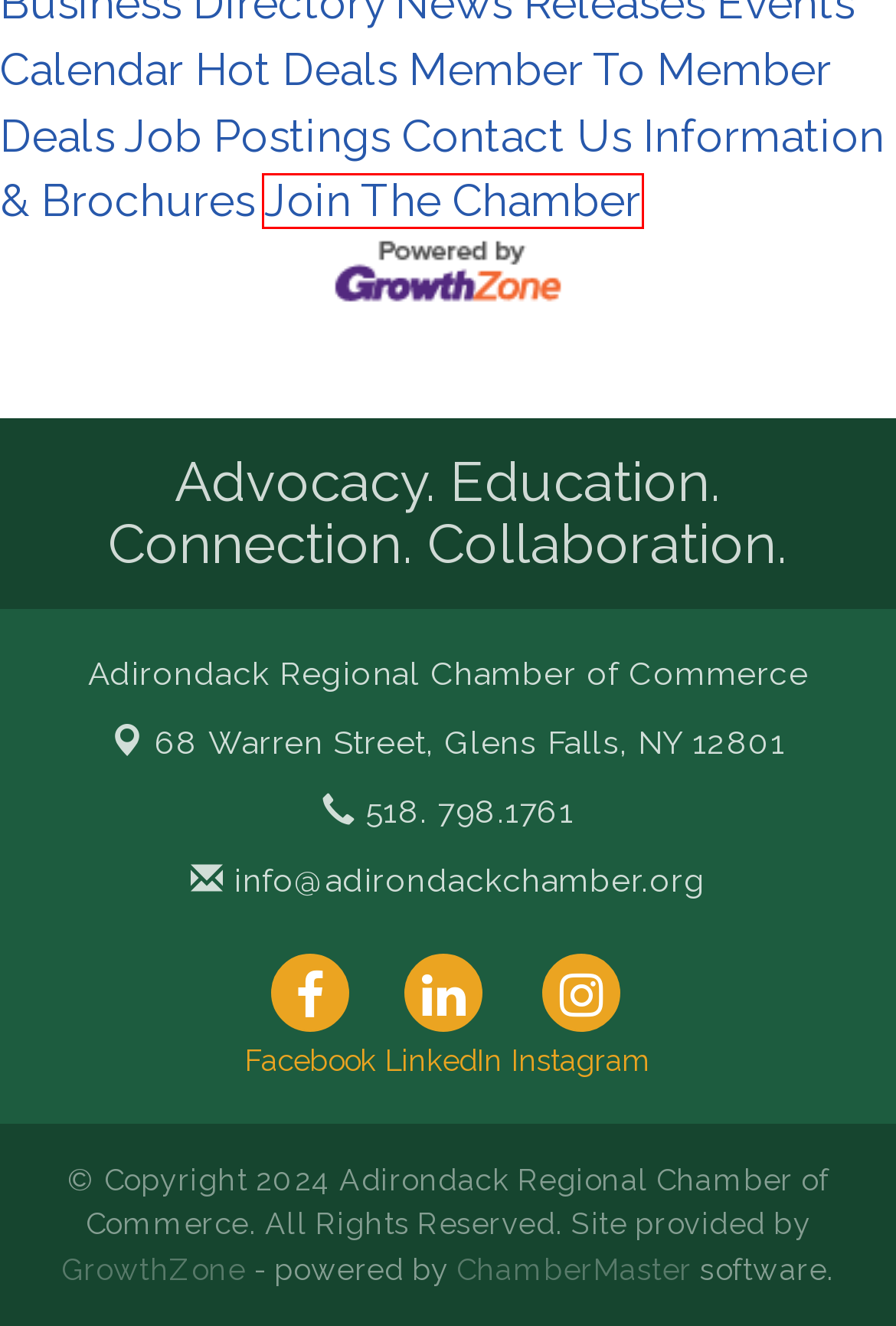You have a screenshot of a webpage with a red bounding box around an element. Identify the webpage description that best fits the new page that appears after clicking the selected element in the red bounding box. Here are the candidates:
A. Member Job Postings | Adirondack Regional Chamber of Commerce
B. Member - Adirondack Regional Chamber of Commerce, NY
C. Information & Publication Request - Adirondack Regional Chamber of Commerce, NY
D. Contact Us - Adirondack Regional Chamber of Commerce, NY
E. Business Directory Search - Adirondack Regional Chamber of Commerce, NY
F. Association Management Software | Association Software
G. Member To Member Deals | Adirondack Regional Chamber of Commerce
H. Hot Deals | Adirondack Regional Chamber of Commerce

B